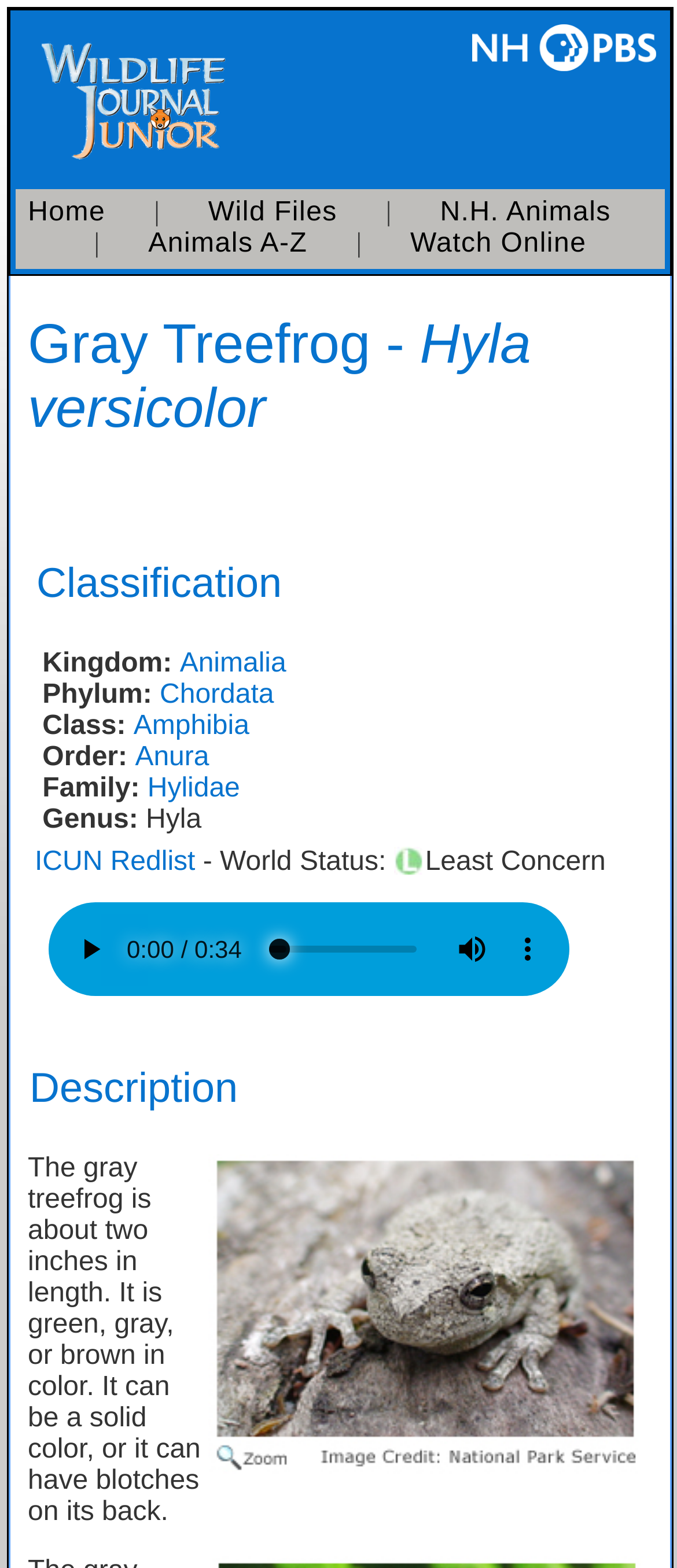Please determine the bounding box coordinates of the clickable area required to carry out the following instruction: "Click the 'Animals A-Z' link". The coordinates must be four float numbers between 0 and 1, represented as [left, top, right, bottom].

[0.219, 0.146, 0.454, 0.165]